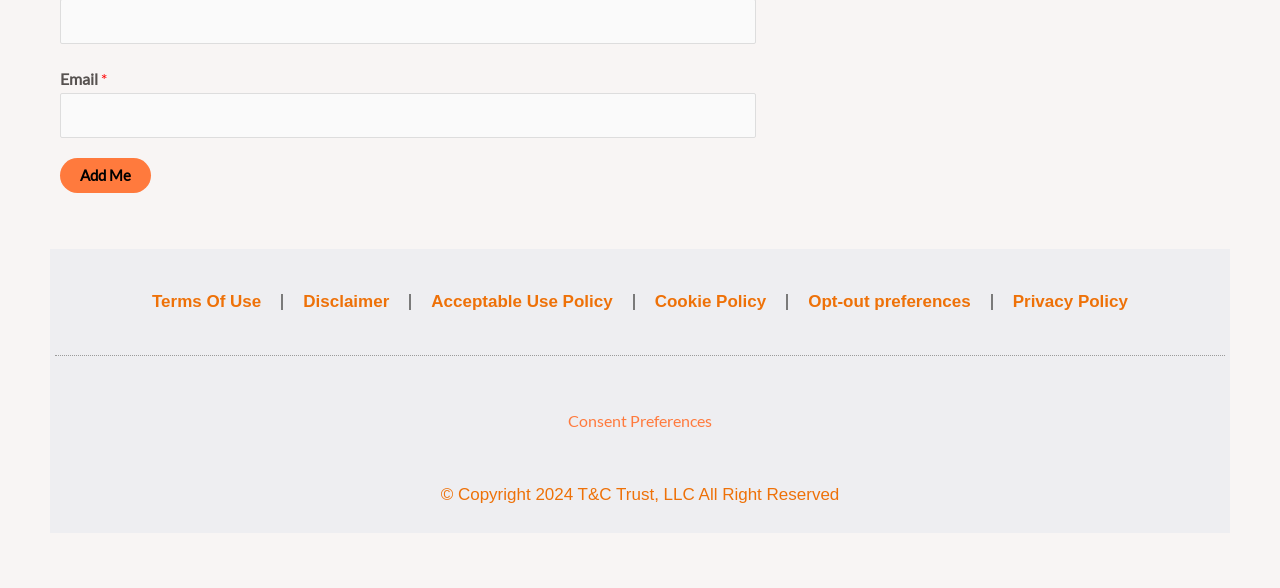Please identify the bounding box coordinates of the element that needs to be clicked to execute the following command: "Check Consent Preferences". Provide the bounding box using four float numbers between 0 and 1, formatted as [left, top, right, bottom].

[0.444, 0.699, 0.556, 0.732]